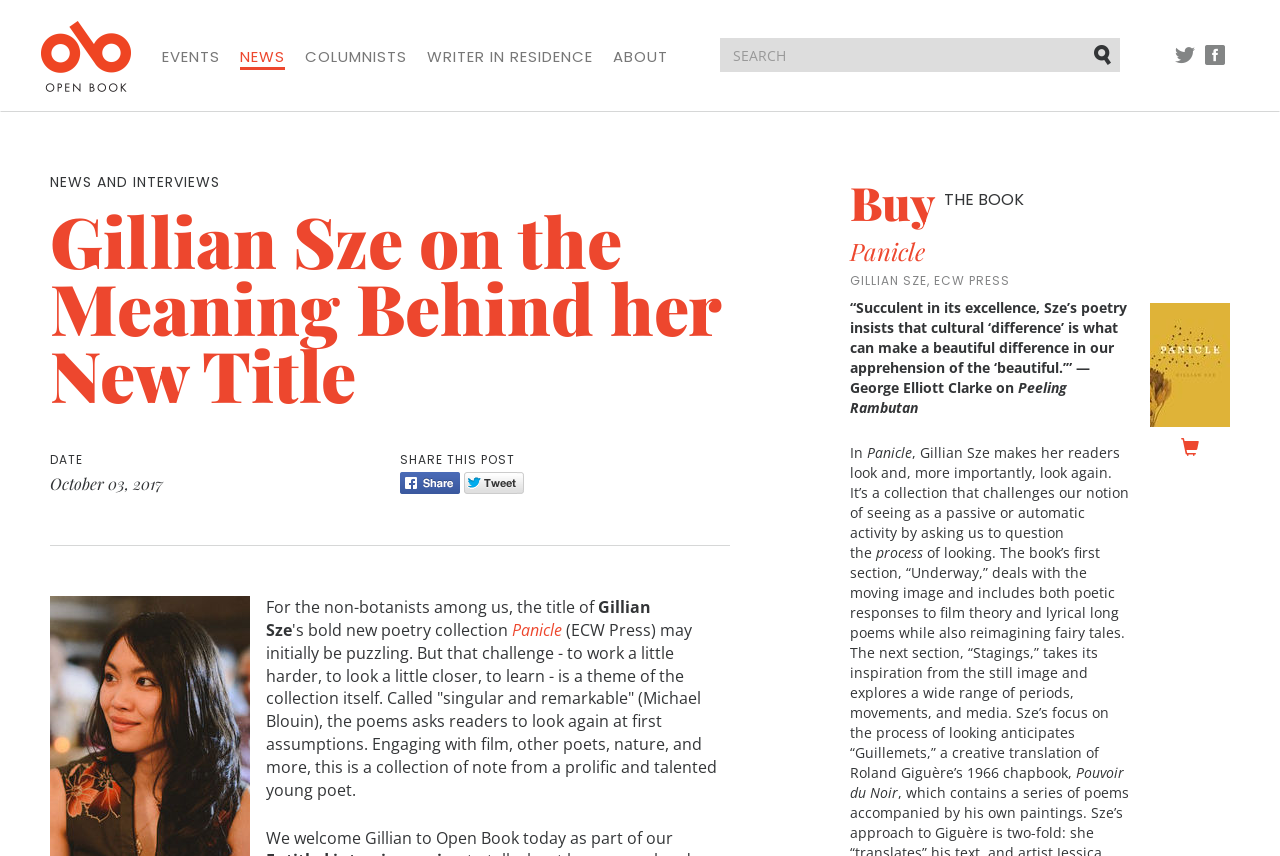Provide a thorough summary of the webpage.

This webpage is about an interview with poet Gillian Sze, discussing her new poetry collection "Panicle". At the top, there is a navigation menu with links to "EVENTS", "NEWS", "COLUMNISTS", "WRITER IN RESIDENCE", "ABOUT", "TWITTER", and "FACEBOOK". Below the navigation menu, there is a search bar with a "Submit" button.

The main content of the webpage is divided into two sections. The left section has a heading "Gillian Sze on the Meaning Behind her New Title" and a subheading "NEWS AND INTERVIEWS". Below the subheading, there is a date "October 03, 2017" and social media links to share the post. The main text of the interview is presented in a series of paragraphs, discussing the theme of the poetry collection and its inspiration.

The right section has a heading "Buy THE BOOK" and a link to purchase the book. Below this, there is a section with the title "Panicle" and a link to the book again. The author's name "GILLIAN SZE, ECW PRESS" is displayed, followed by a quote from George Elliott Clarke praising the poetry. There are also quotes from the book, discussing the themes of looking and cultural difference.

At the bottom of the right section, there is an image of the book cover "Panicle" with a link to purchase the book.